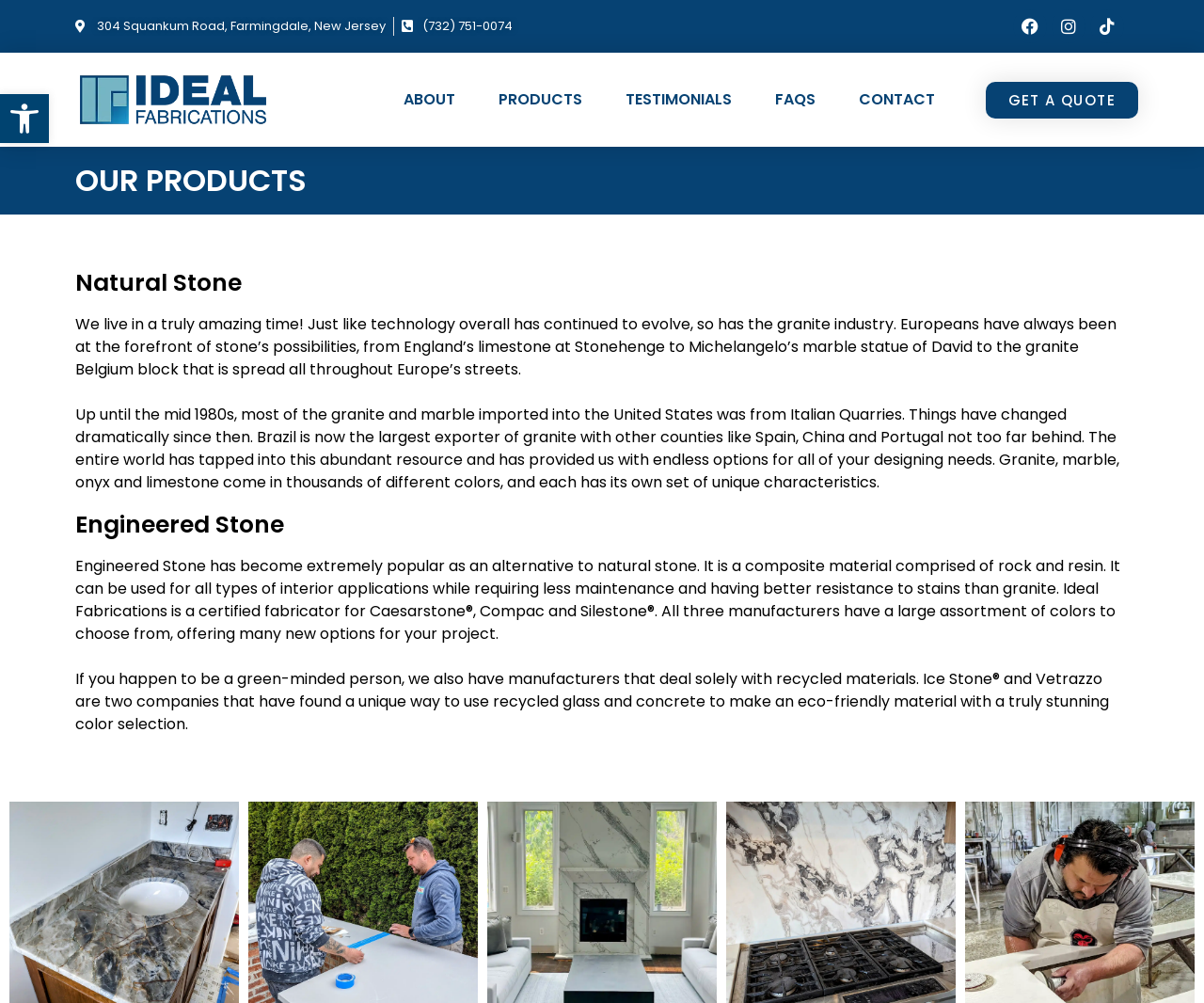Please identify the bounding box coordinates of the element that needs to be clicked to perform the following instruction: "Open accessibility tools".

[0.0, 0.094, 0.041, 0.143]